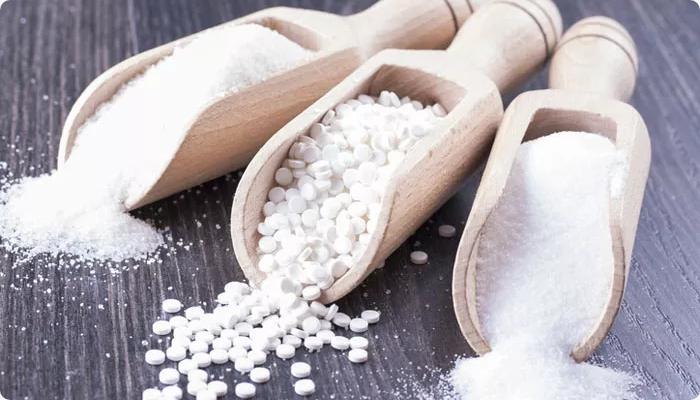Give a comprehensive caption that covers the entire image content.

The image features three wooden scoops filled with different types of sweeteners displayed on a dark wooden surface. Each scoop contains distinct granulated substances: the left scoop holds a crystalline white substance, perhaps resembling granulated sugar; the middle scoop contains small white tablets, likely representing artificial sweeteners such as aspartame; and the right scoop is filled with a fine white powder, which could also be a form of sugar or a low-calorie sweetener. This composition highlights the various forms of sweeteners available, emphasizing their diversity in texture and appearance, aligned with discussions surrounding their uses and health implications. The arrangement creates an appealing visual contrast and reflects the contemporary interest in sugar alternatives.